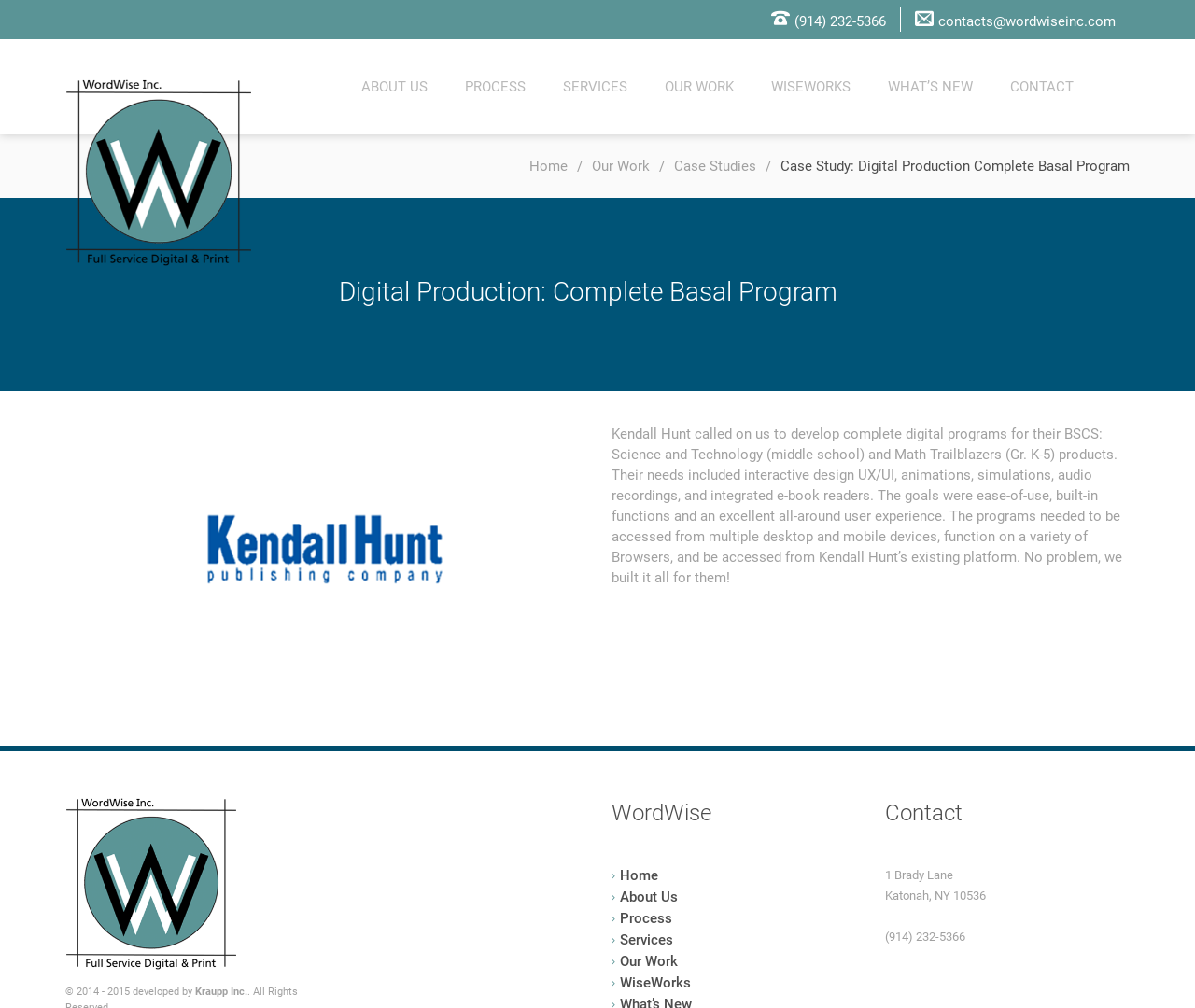From the image, can you give a detailed response to the question below:
What is the company name of the case study?

The company name of the case study can be found in the text description of the case study, which is 'Kendall Hunt called on us to develop complete digital programs for their BSCS: Science and Technology (middle school) and Math Trailblazers (Gr. K-5) products.'